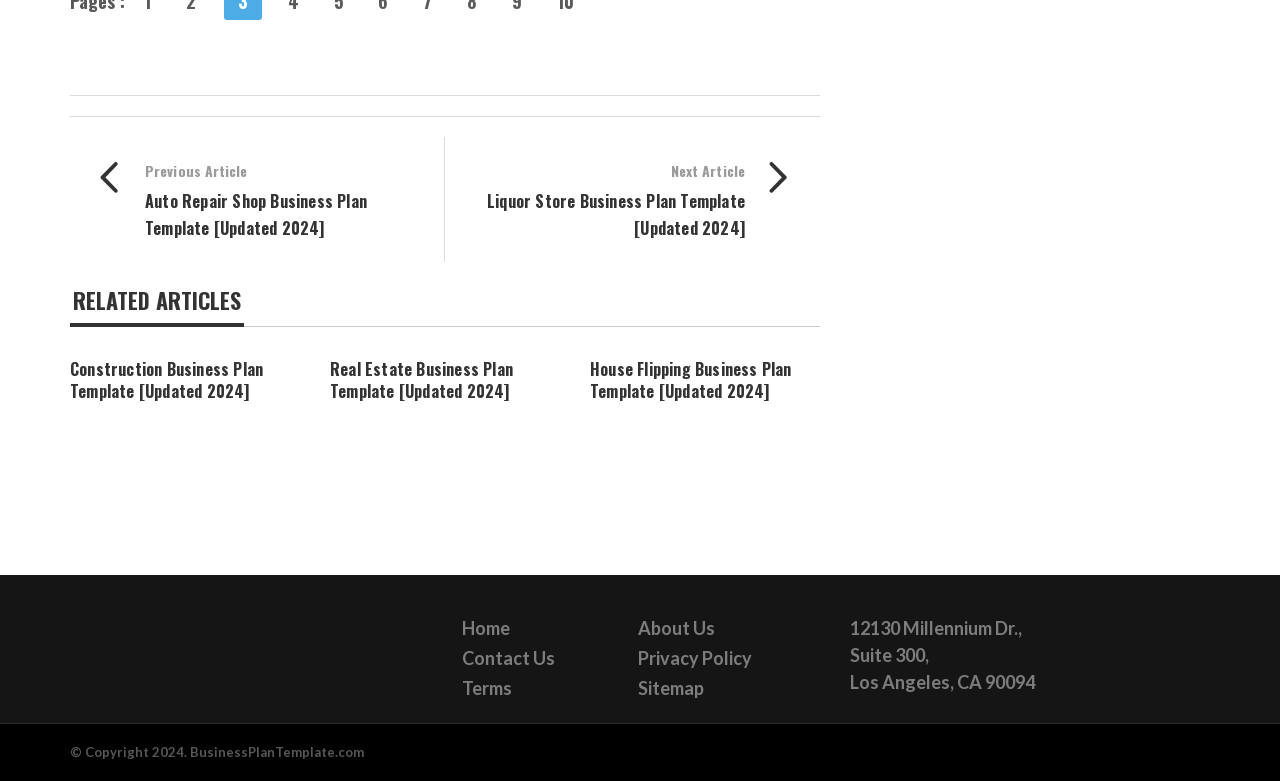Locate the bounding box coordinates of the element that needs to be clicked to carry out the instruction: "go to next article". The coordinates should be given as four float numbers ranging from 0 to 1, i.e., [left, top, right, bottom].

[0.348, 0.176, 0.641, 0.336]